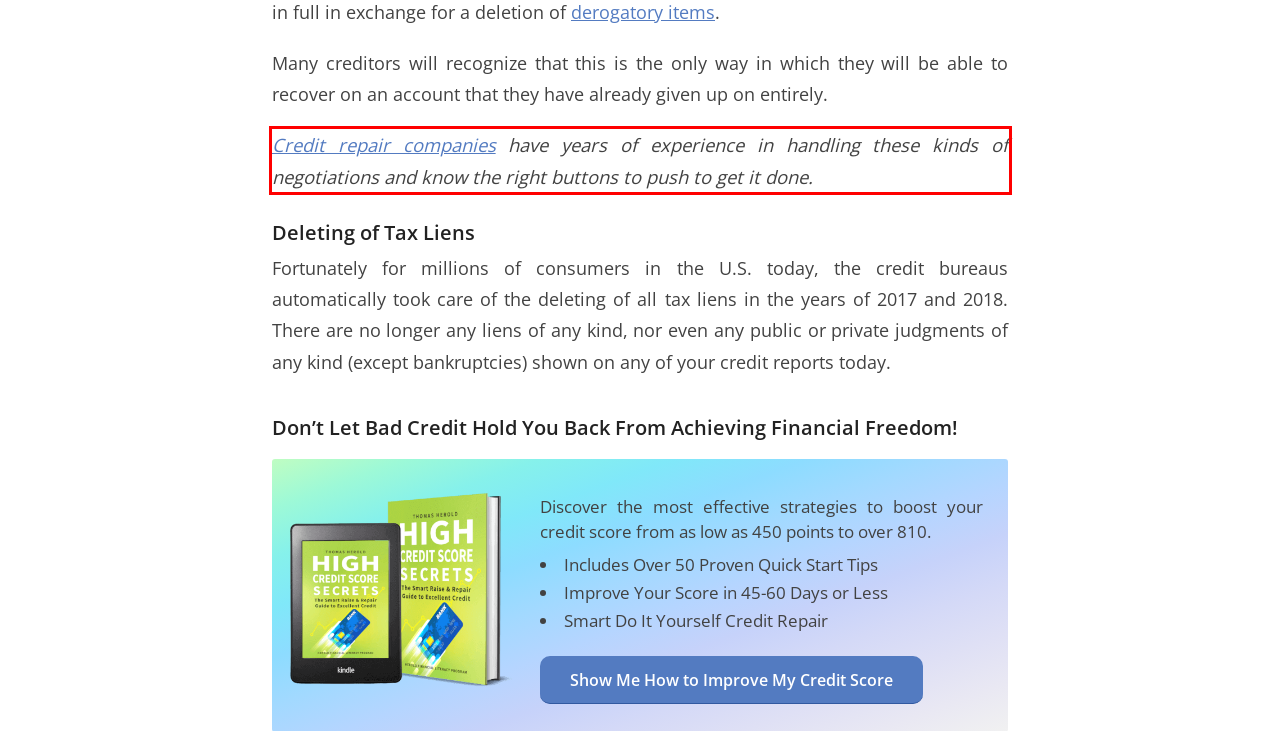Please examine the webpage screenshot containing a red bounding box and use OCR to recognize and output the text inside the red bounding box.

Credit repair companies have years of experience in handling these kinds of negotiations and know the right buttons to push to get it done.